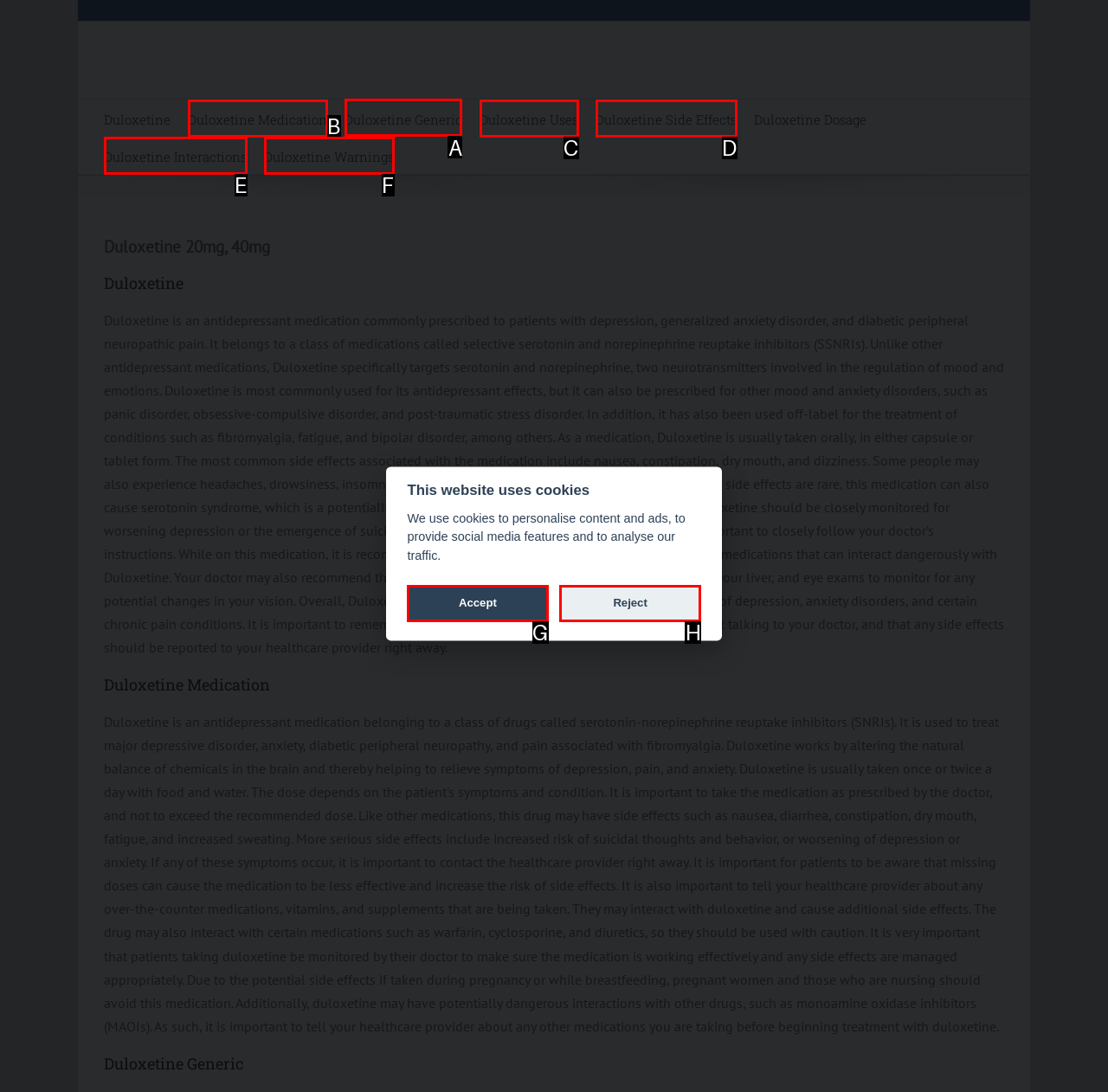Tell me which one HTML element I should click to complete the following instruction: Read about Duloxetine Generic
Answer with the option's letter from the given choices directly.

A